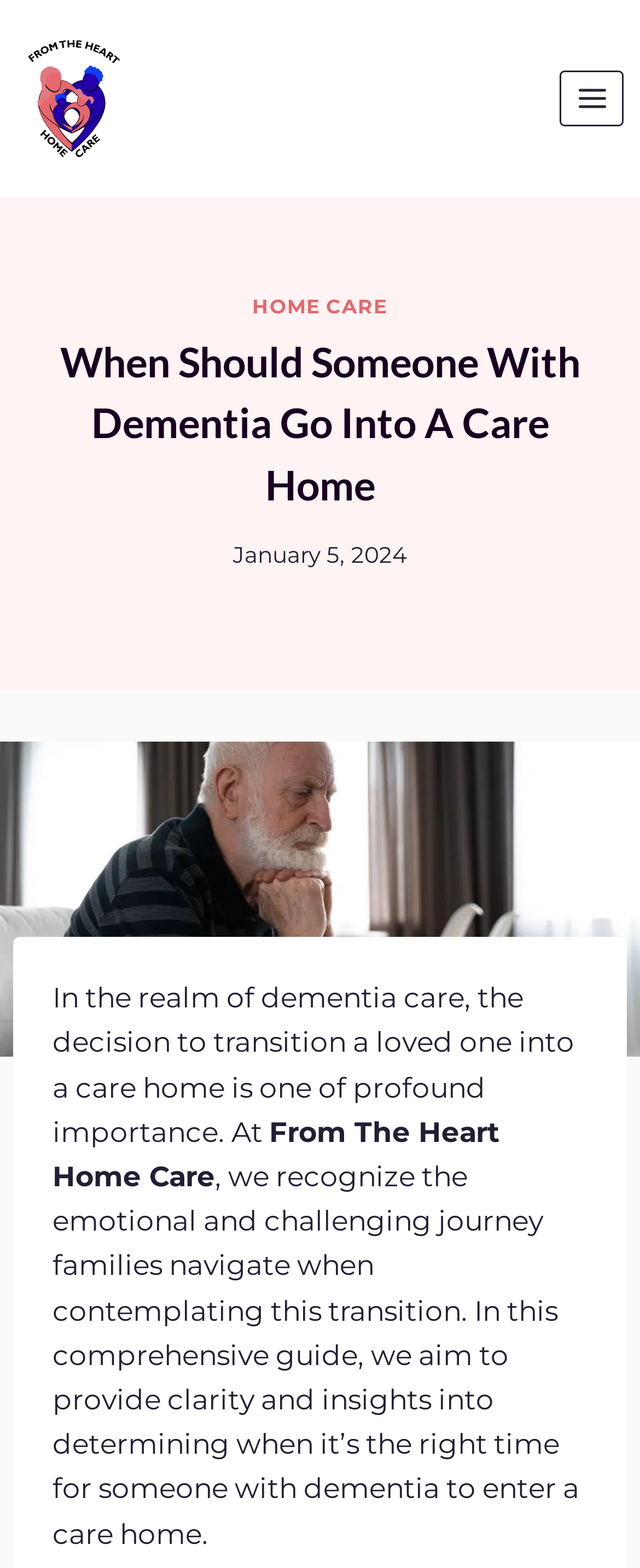When was the article published?
Analyze the image and provide a thorough answer to the question.

I found the answer by looking at the time element on the page, which has a static text 'January 5, 2024'. This indicates the publication date of the article.